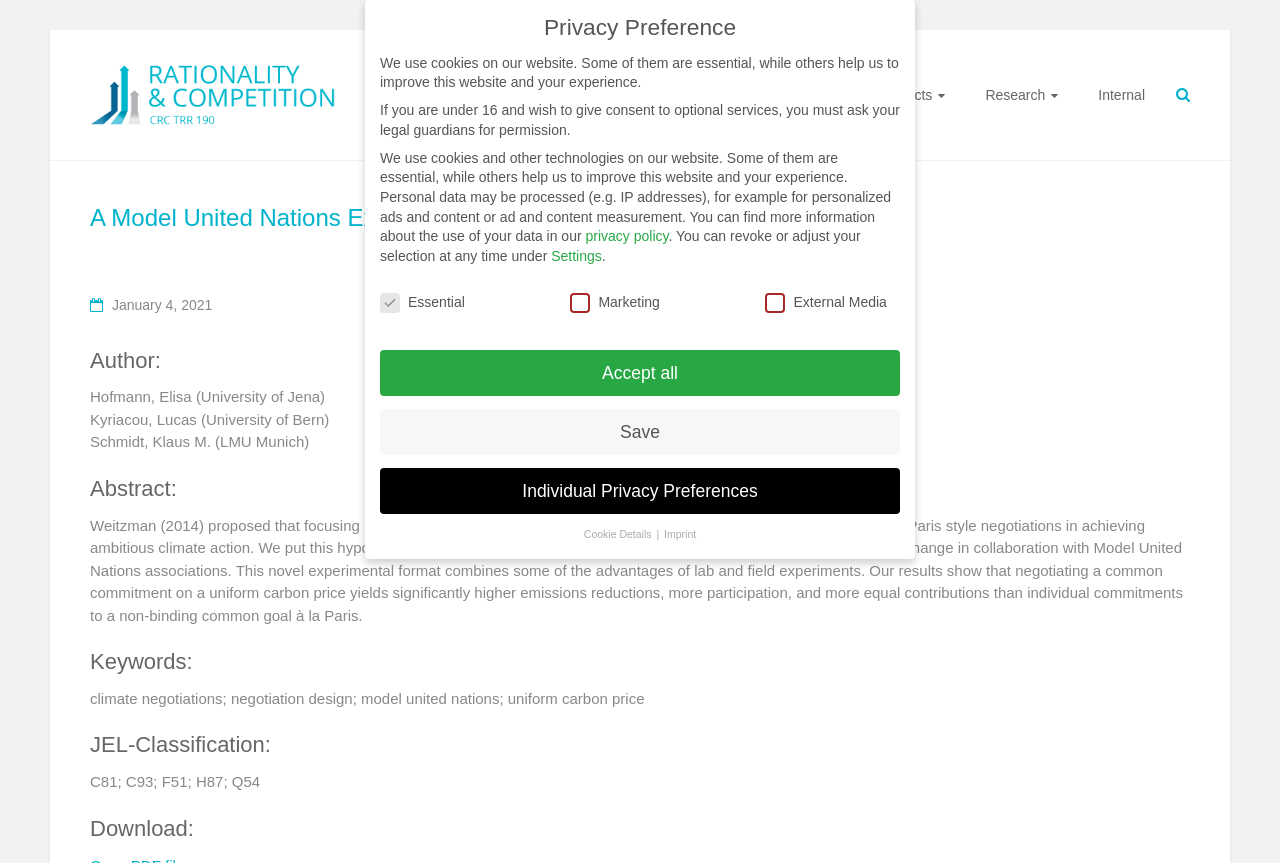Find the bounding box coordinates of the element's region that should be clicked in order to follow the given instruction: "Click the link to view the research page". The coordinates should consist of four float numbers between 0 and 1, i.e., [left, top, right, bottom].

[0.77, 0.101, 0.817, 0.119]